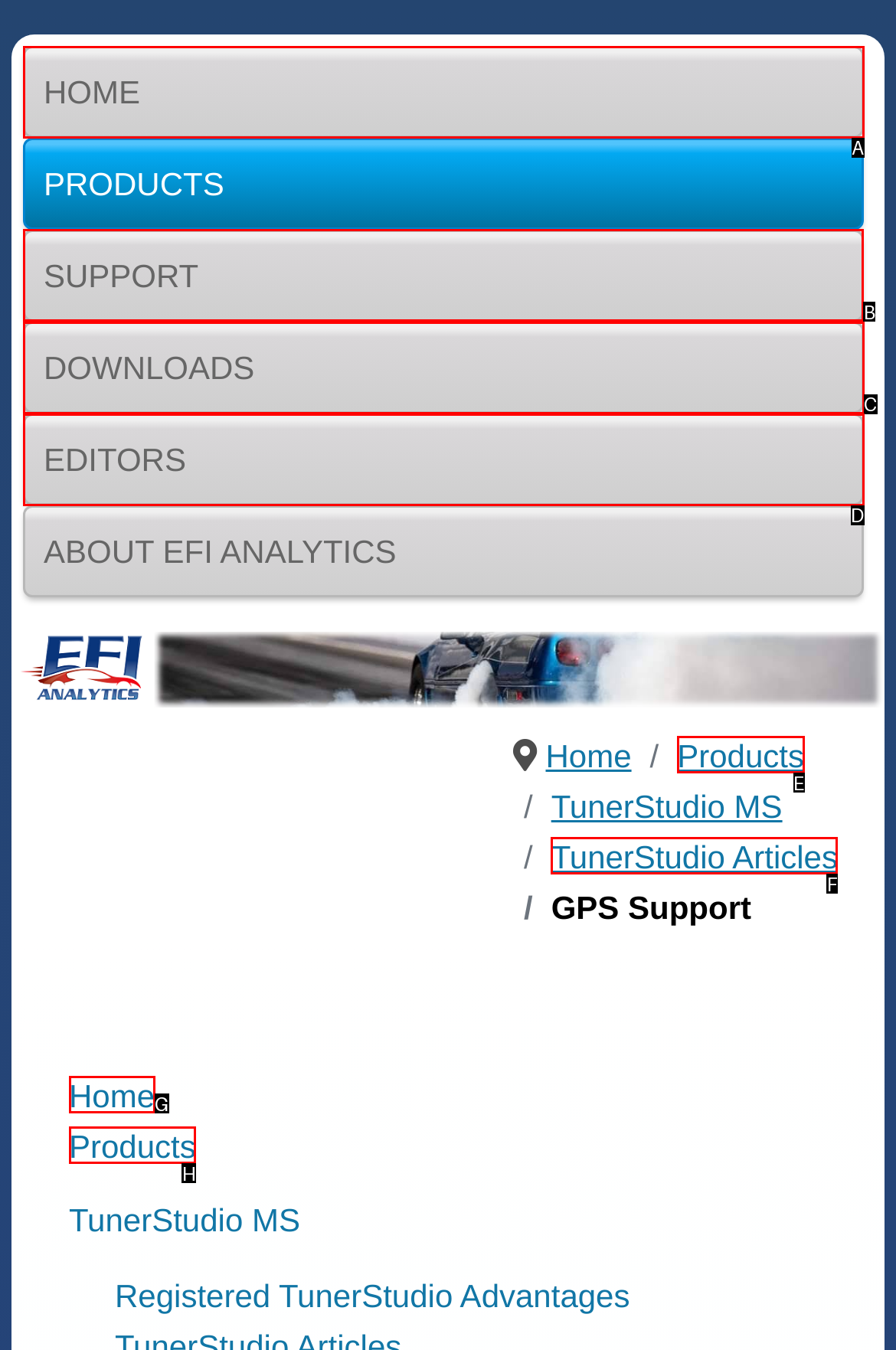Which choice should you pick to execute the task: access support
Respond with the letter associated with the correct option only.

B